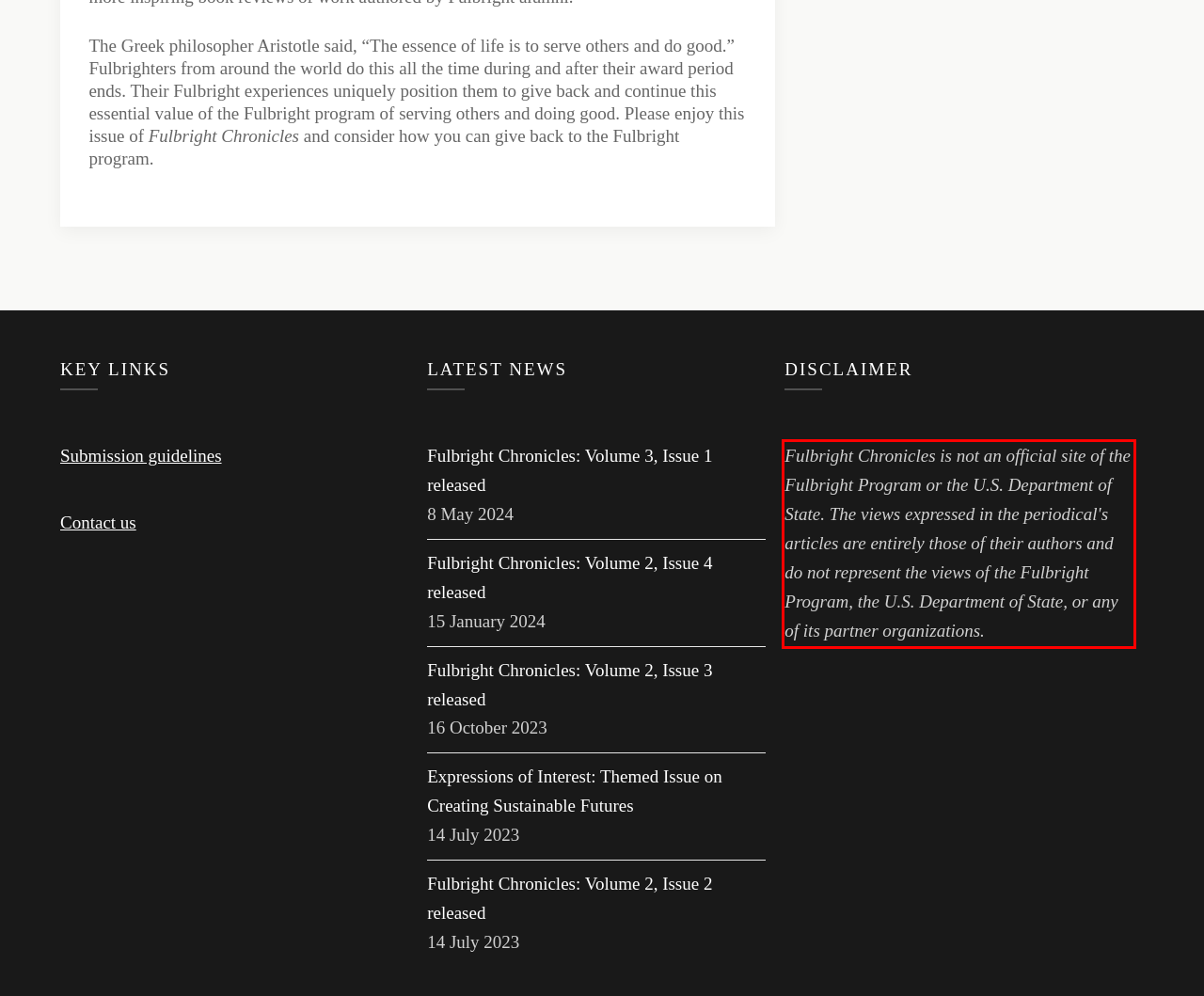Please recognize and transcribe the text located inside the red bounding box in the webpage image.

Fulbright Chronicles is not an official site of the Fulbright Program or the U.S. Department of State. The views expressed in the periodical's articles are entirely those of their authors and do not represent the views of the Fulbright Program, the U.S. Department of State, or any of its partner organizations.